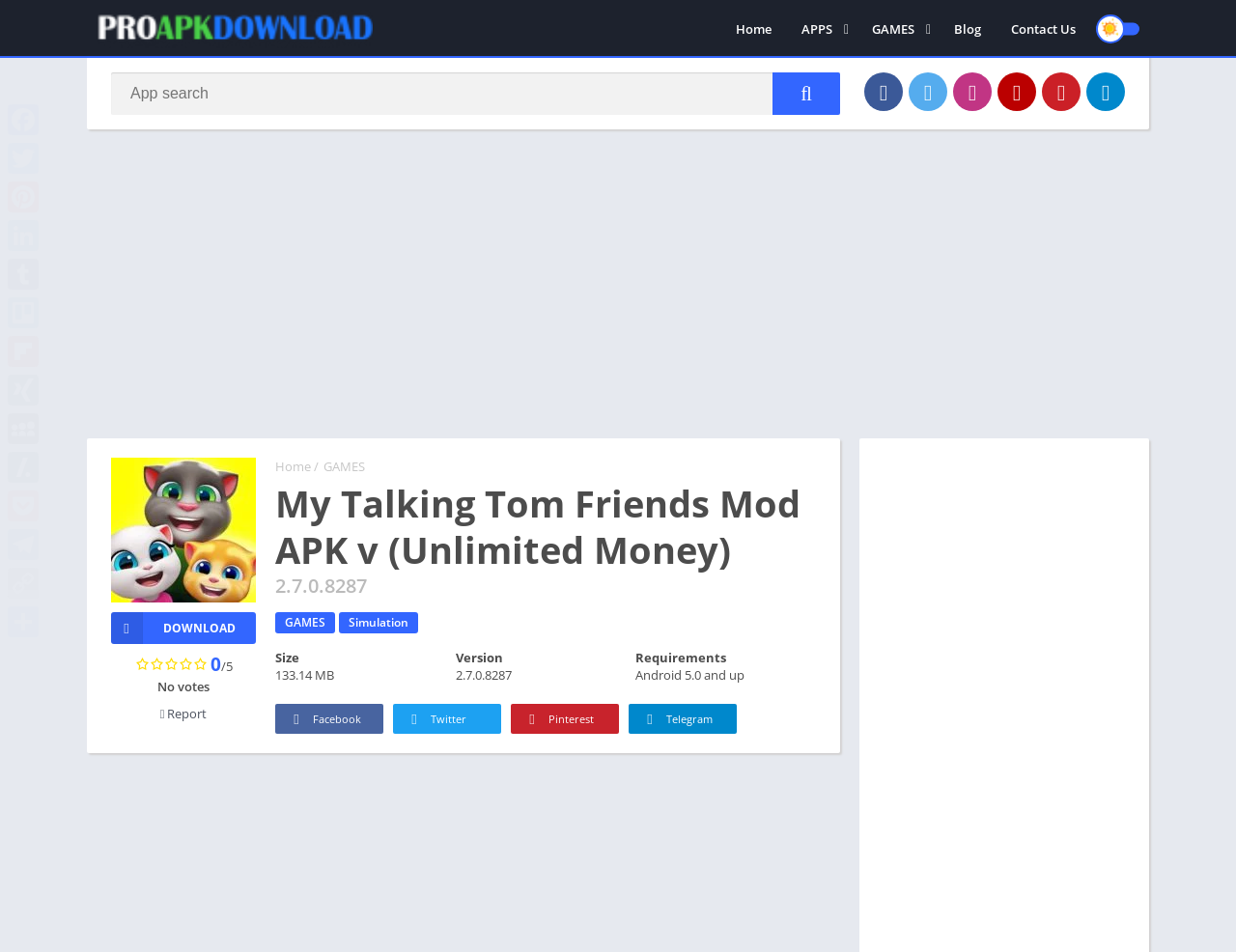Highlight the bounding box coordinates of the element you need to click to perform the following instruction: "Visit Facebook page."

[0.699, 0.076, 0.73, 0.117]